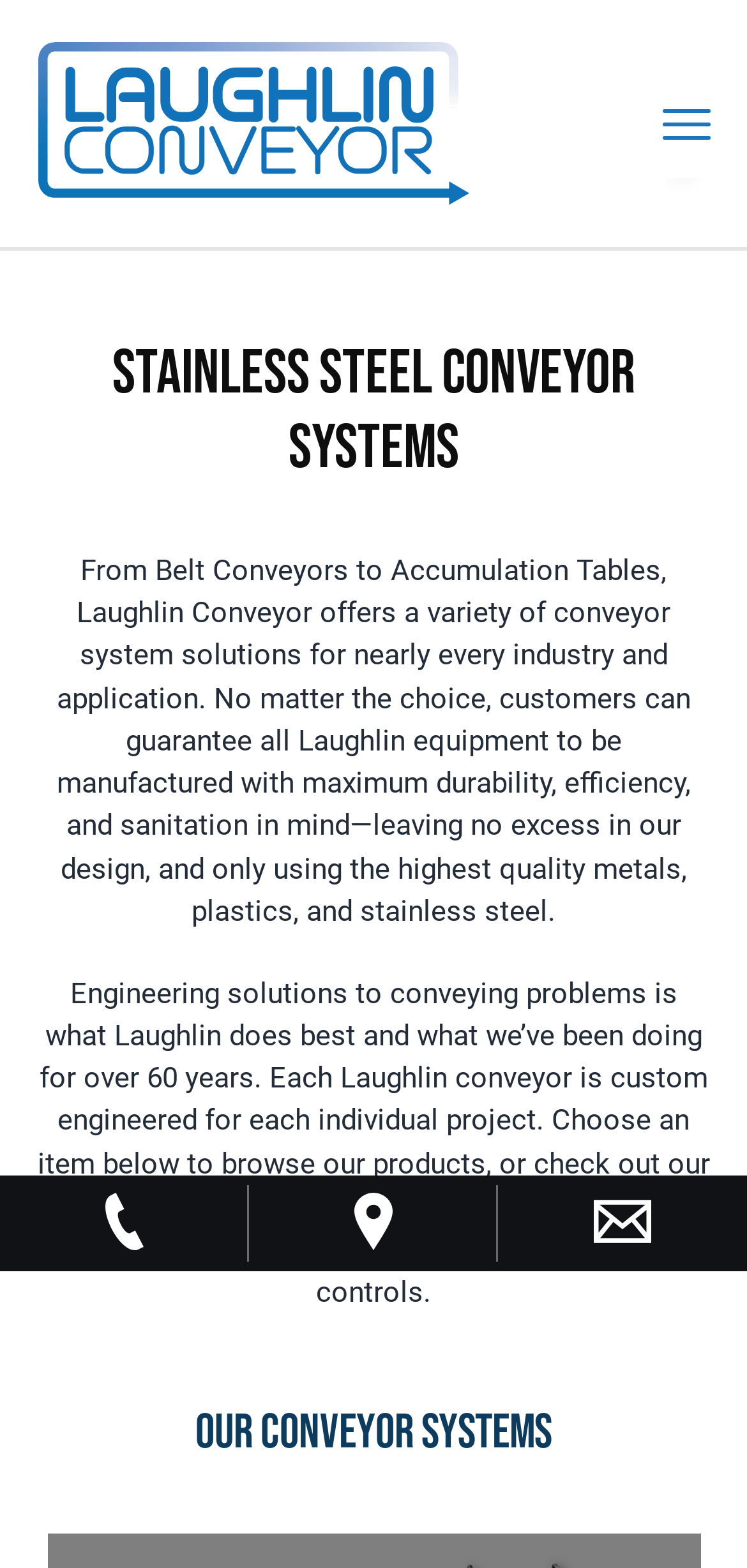Answer the question below using just one word or a short phrase: 
What is the category of products listed below the main heading?

Conveyor Systems